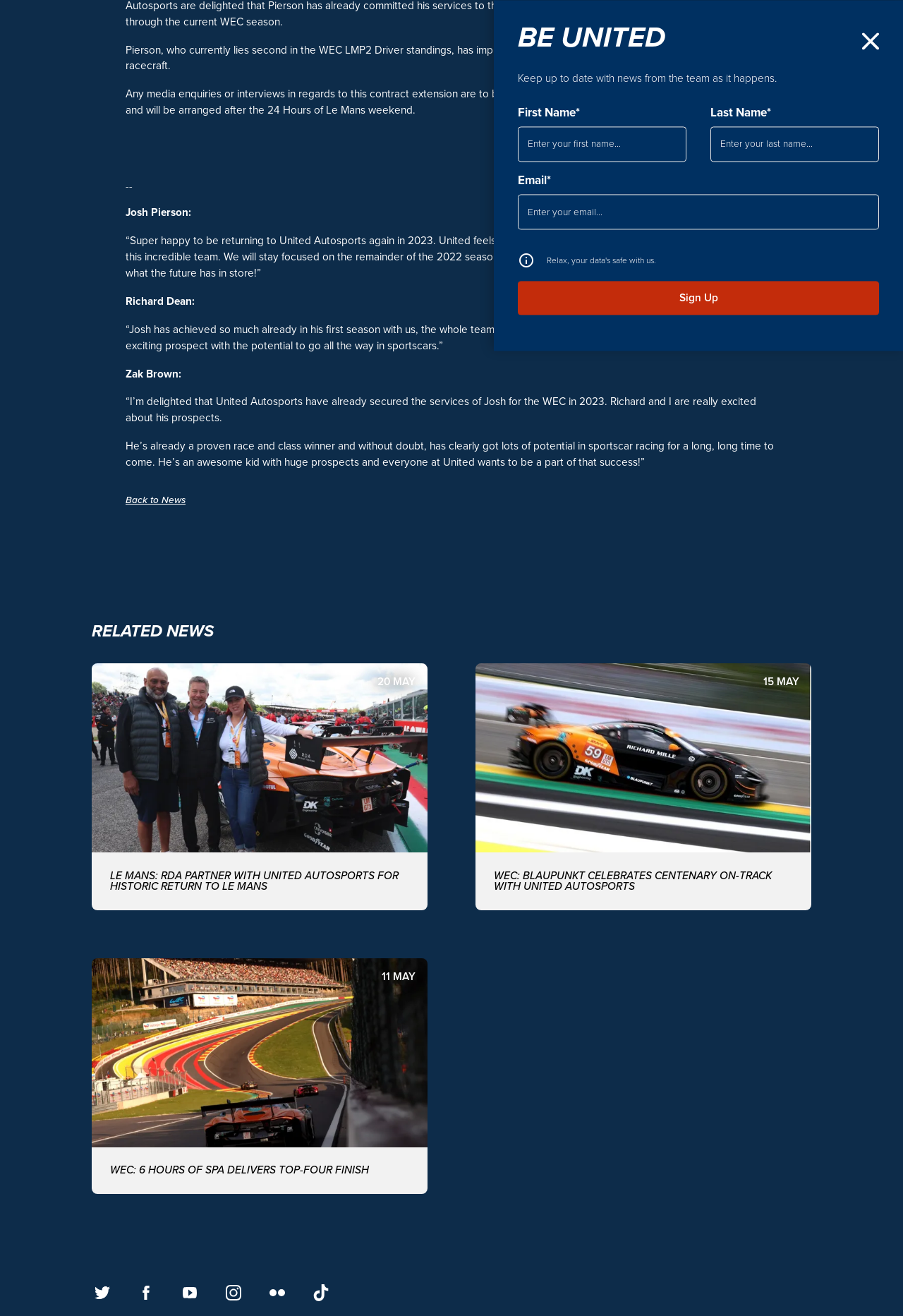Identify the bounding box coordinates of the element that should be clicked to fulfill this task: "Follow us on Twitter". The coordinates should be provided as four float numbers between 0 and 1, i.e., [left, top, right, bottom].

[0.102, 0.974, 0.125, 0.991]